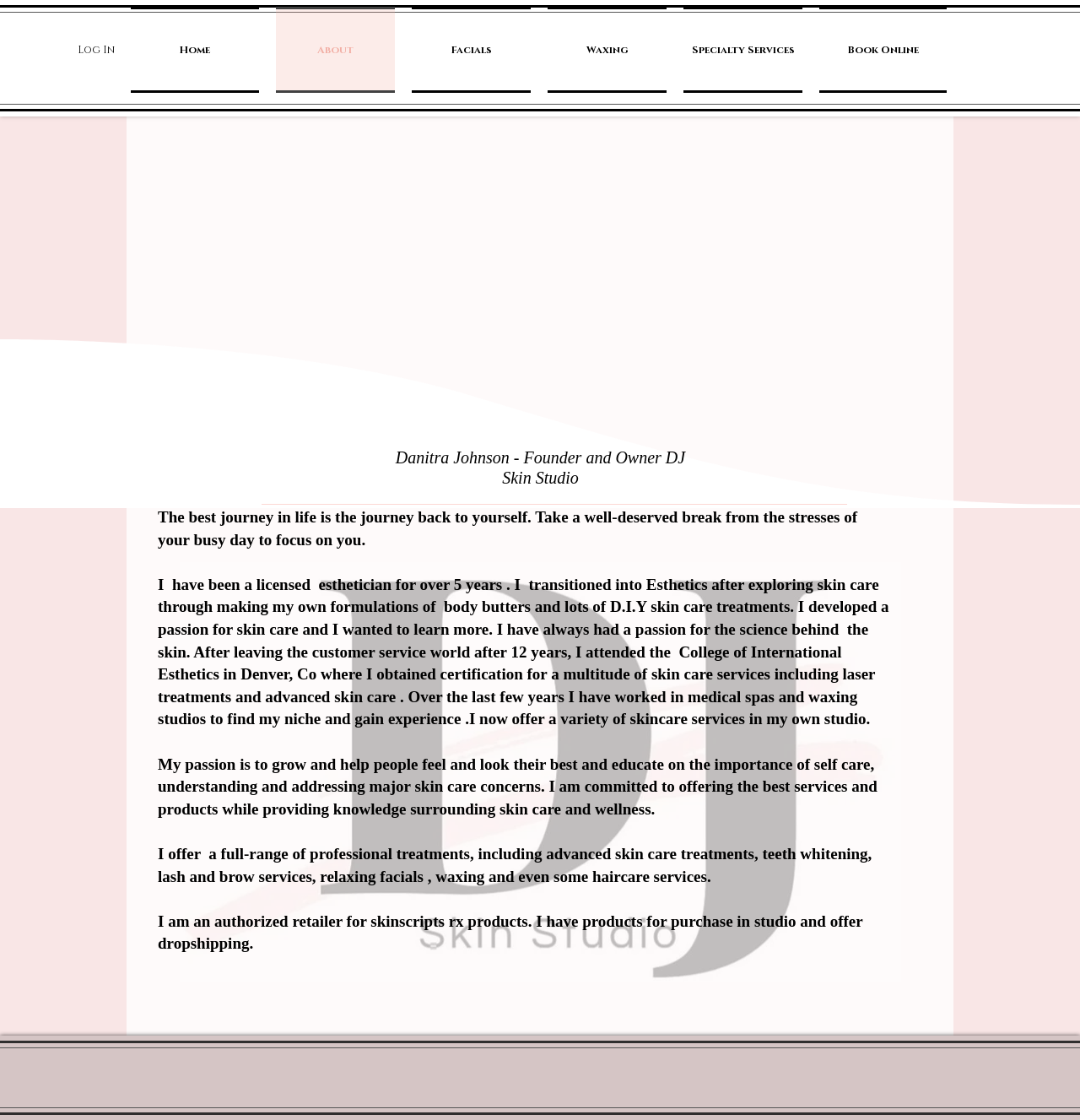What is the name of the product line sold by DJ Skin Studio? Please answer the question using a single word or phrase based on the image.

Skinscripts RX